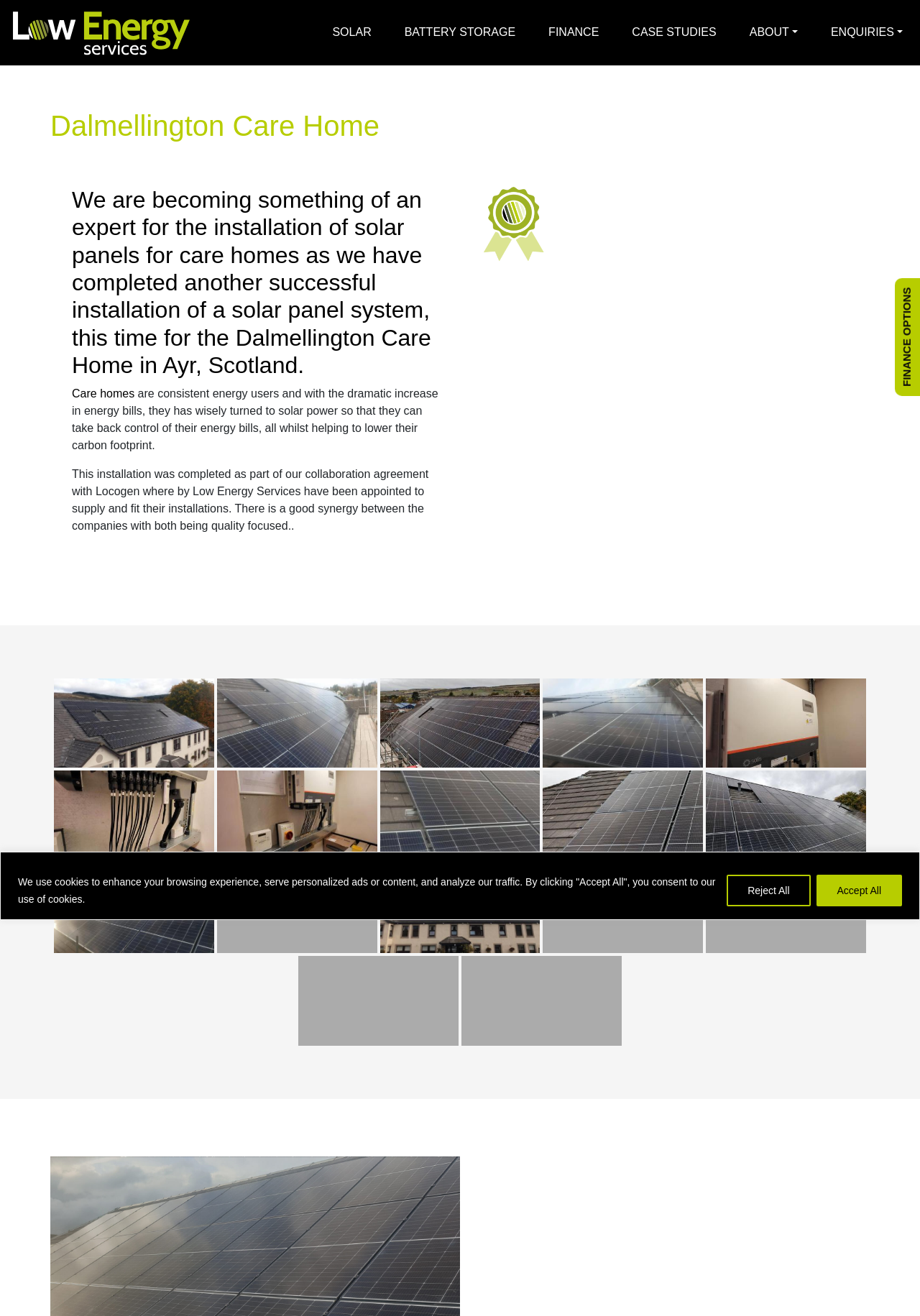What type of installation is described on this webpage?
Provide a detailed and extensive answer to the question.

This question can be answered by reading the heading 'Dalmellington Care Home' and the subsequent text, which describes the installation of a solar panel system for the care home. The webpage also contains multiple links and images related to solar panel installations, further supporting this answer.